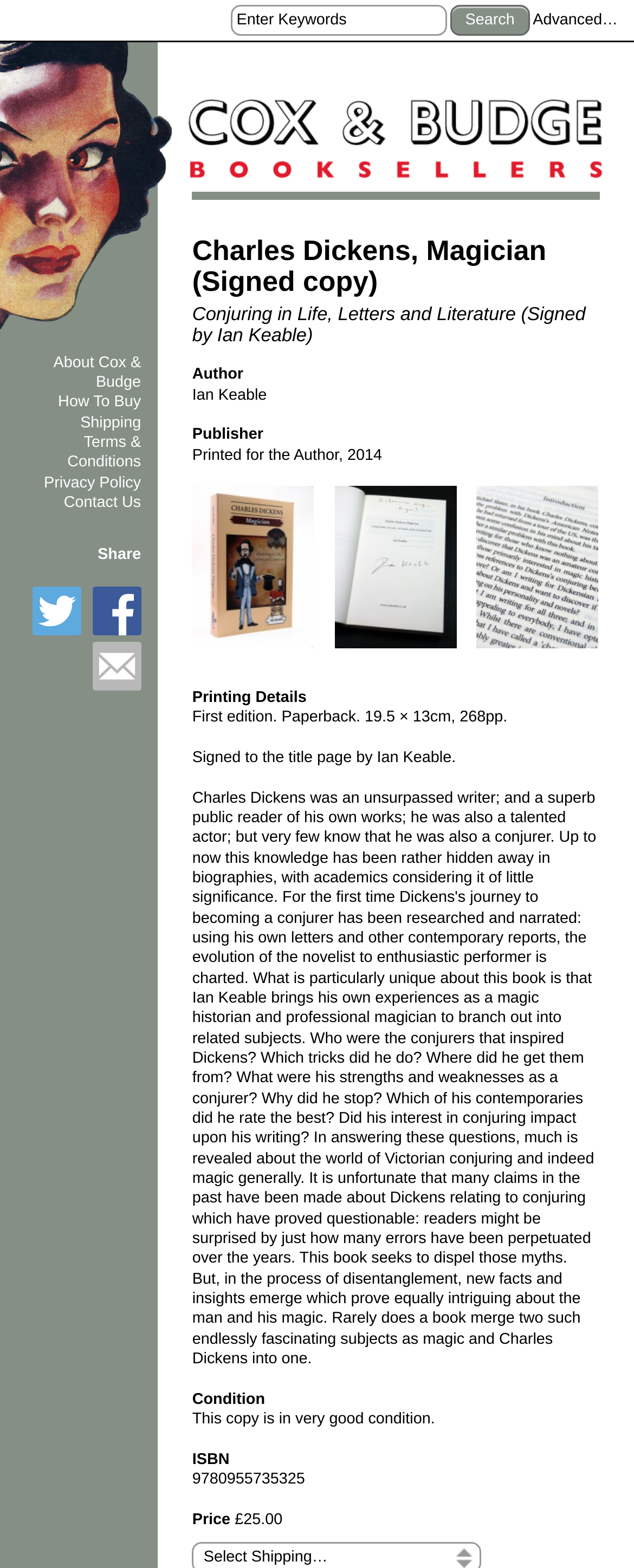Can you show the bounding box coordinates of the region to click on to complete the task described in the instruction: "Click the Odoo 16 link"?

None